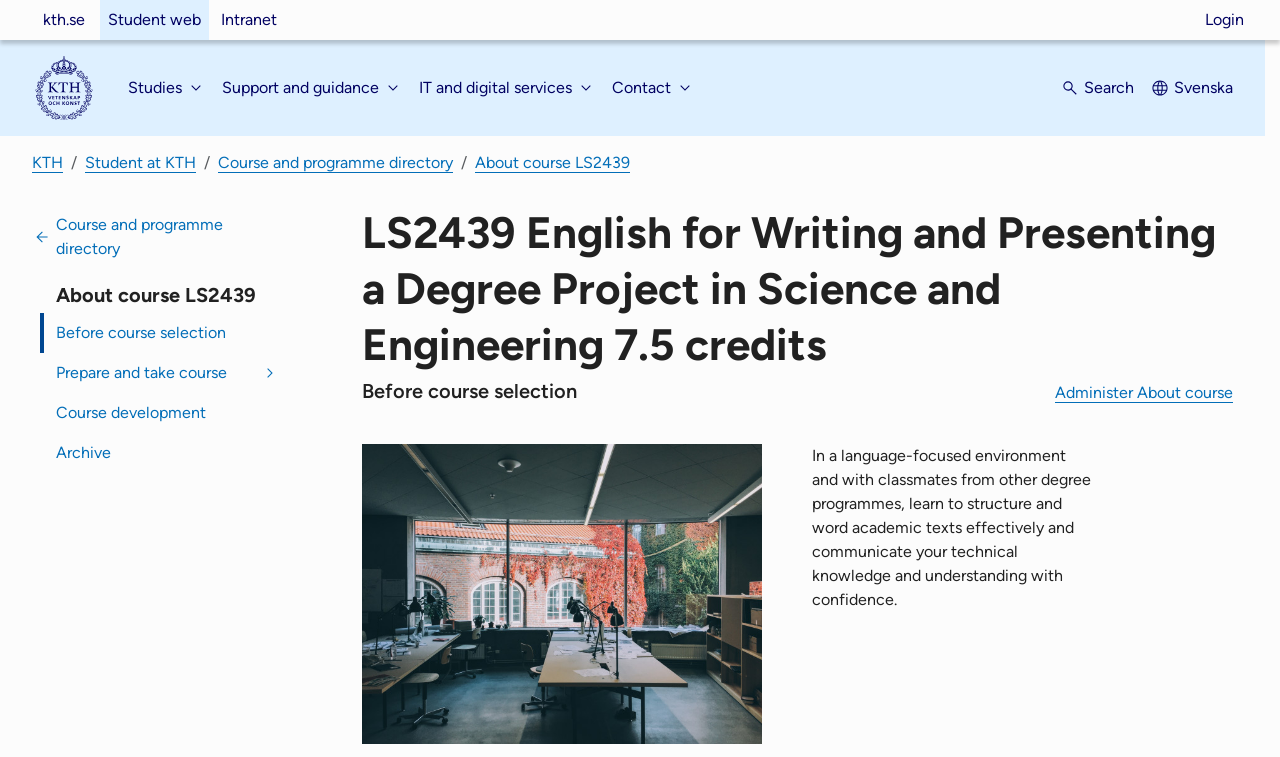Determine the bounding box coordinates of the region to click in order to accomplish the following instruction: "Click on Share". Provide the coordinates as four float numbers between 0 and 1, specifically [left, top, right, bottom].

None